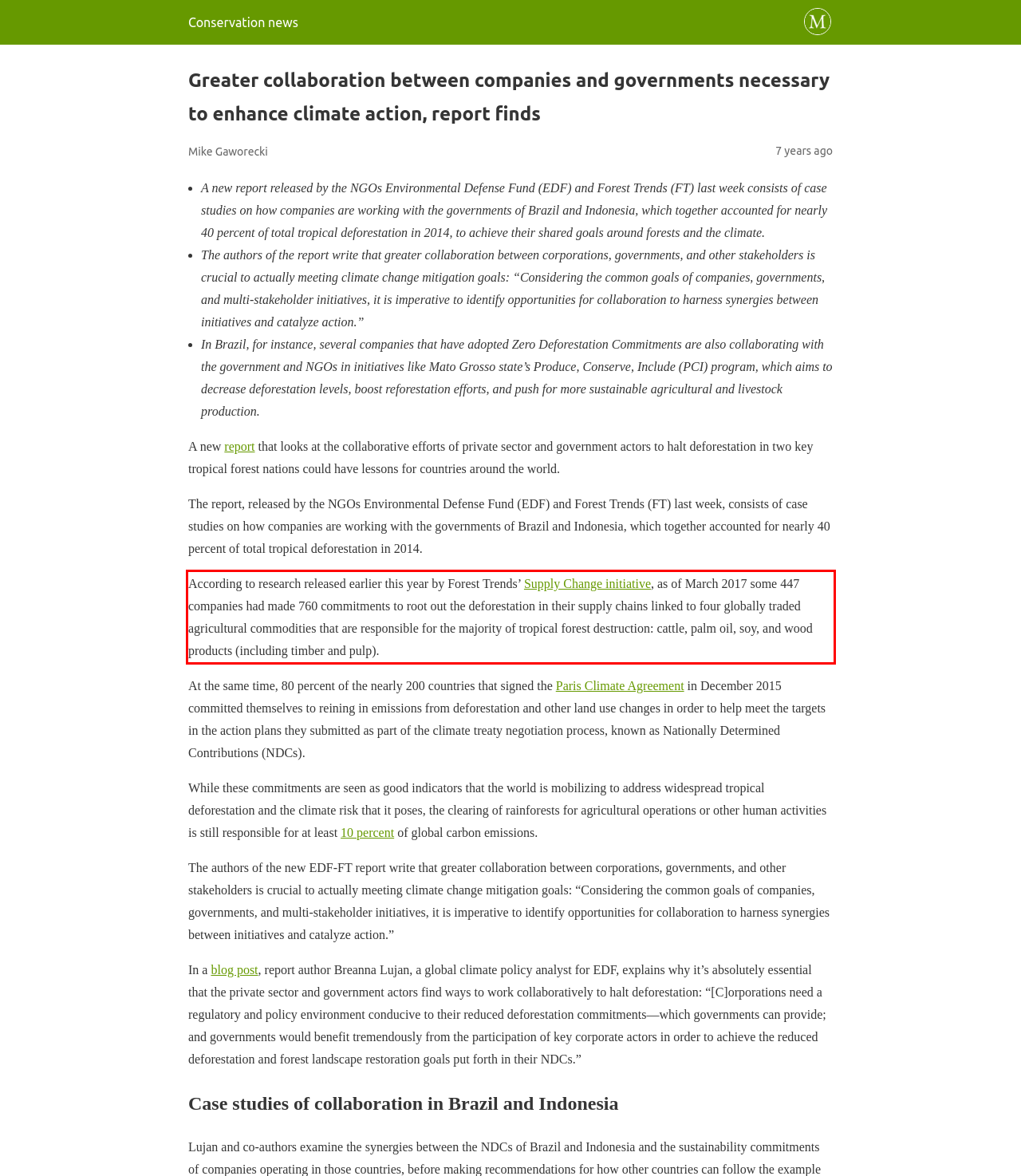You have a screenshot with a red rectangle around a UI element. Recognize and extract the text within this red bounding box using OCR.

According to research released earlier this year by Forest Trends’ Supply Change initiative, as of March 2017 some 447 companies had made 760 commitments to root out the deforestation in their supply chains linked to four globally traded agricultural commodities that are responsible for the majority of tropical forest destruction: cattle, palm oil, soy, and wood products (including timber and pulp).